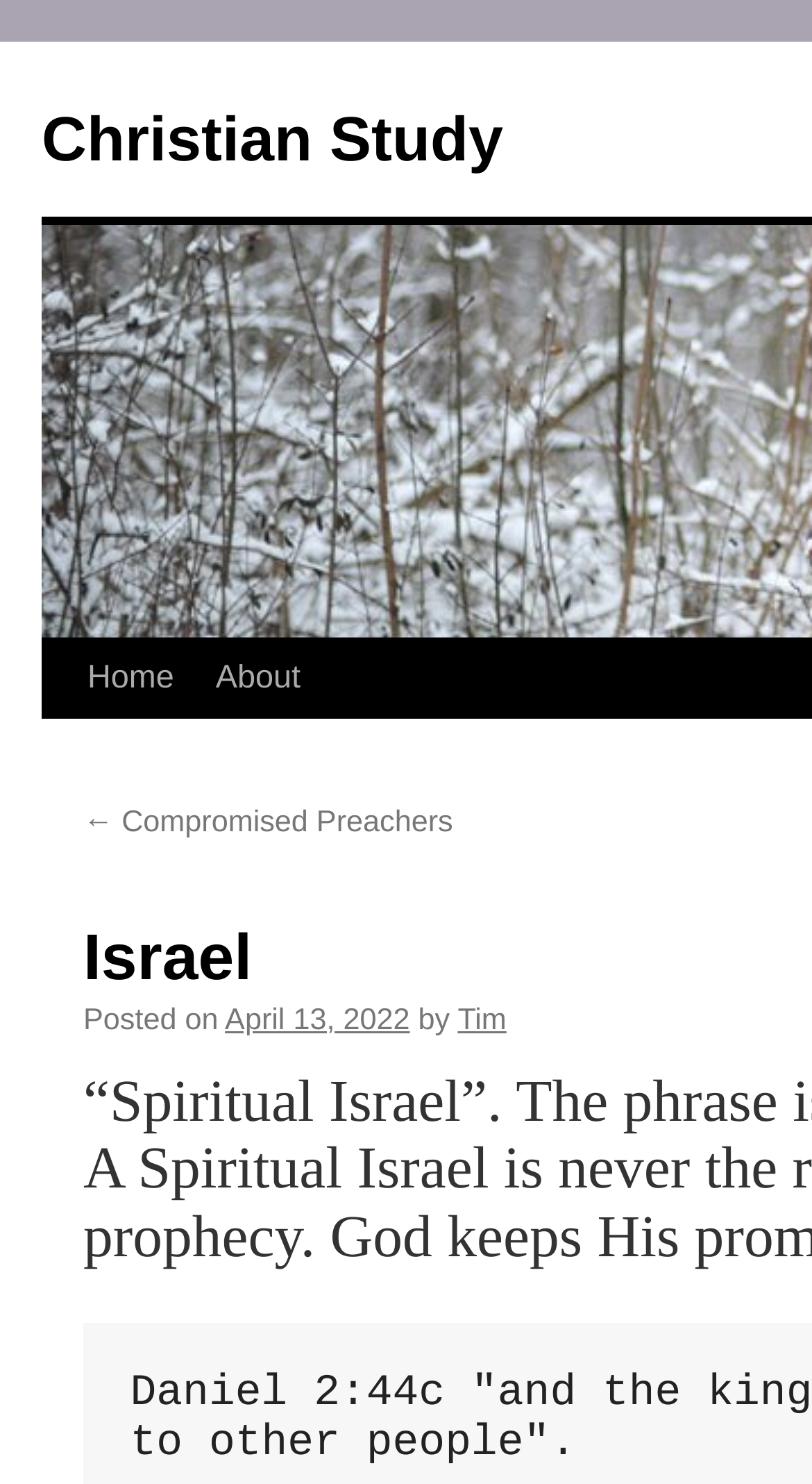Examine the image carefully and respond to the question with a detailed answer: 
Who is the author of the latest article?

I found the author of the latest article by looking at the link 'Tim' which is located next to the 'by' text.